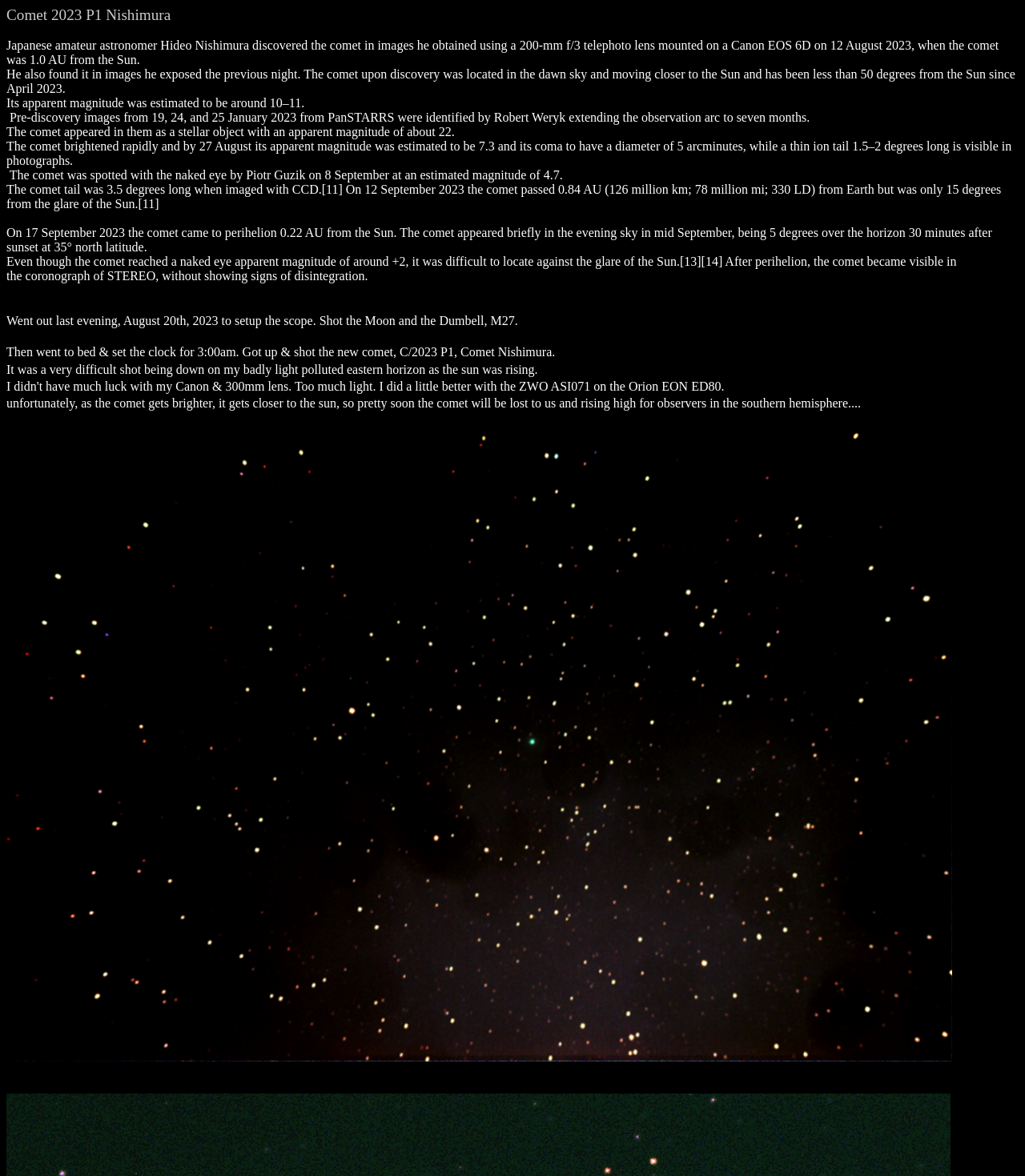Using the elements shown in the image, answer the question comprehensively: What was the distance of the comet from the Sun at perihelion?

The text on the webpage states 'On 17 September 2023 the comet came to perihelion 0.22 AU from the Sun.' This indicates that the distance of the comet from the Sun at perihelion was 0.22 AU.